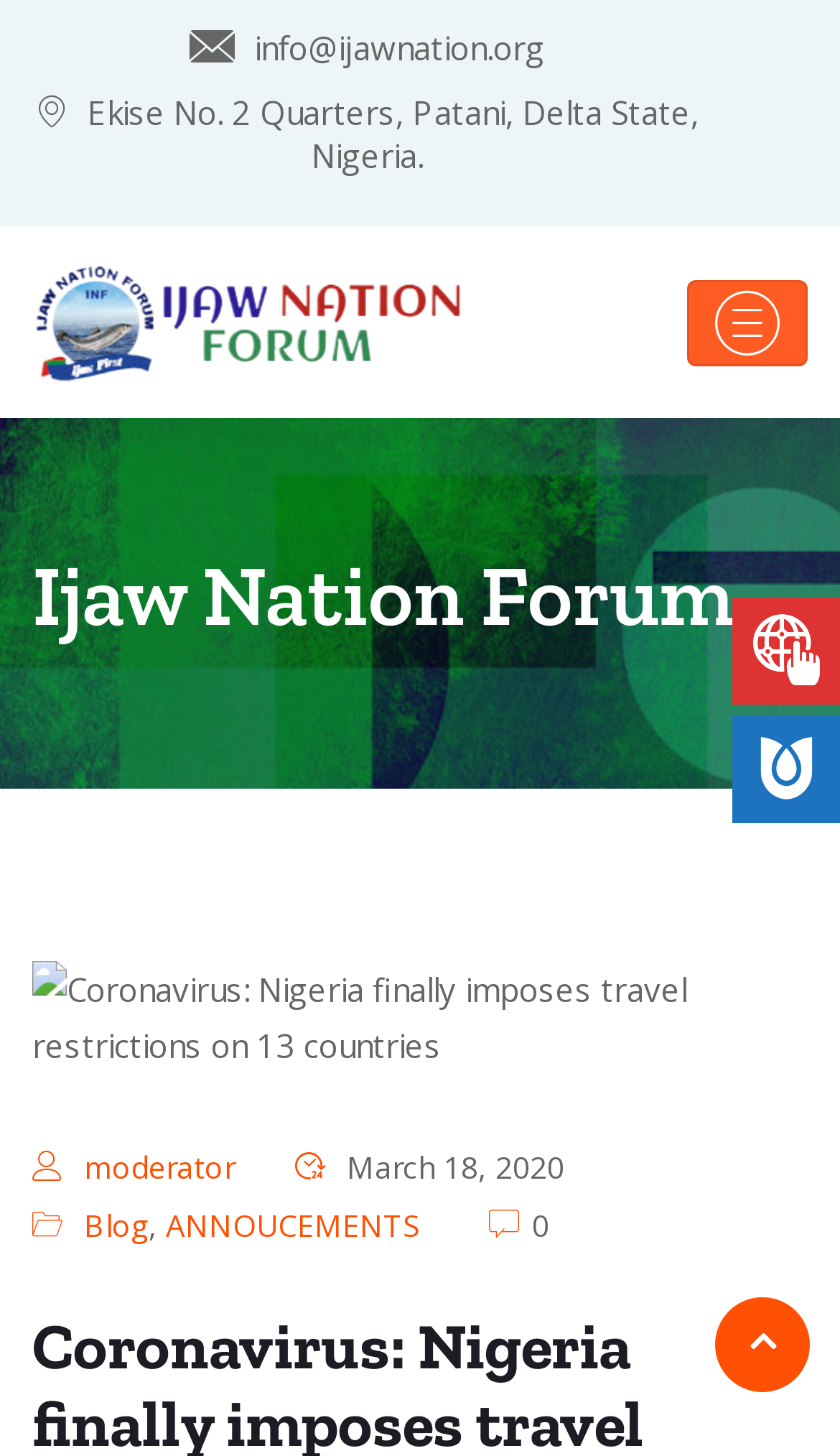What is the email address of Ijaw Nation Forum?
Analyze the screenshot and provide a detailed answer to the question.

I found the email address by looking at the static text element at the top of the webpage, which contains the contact information of Ijaw Nation Forum.